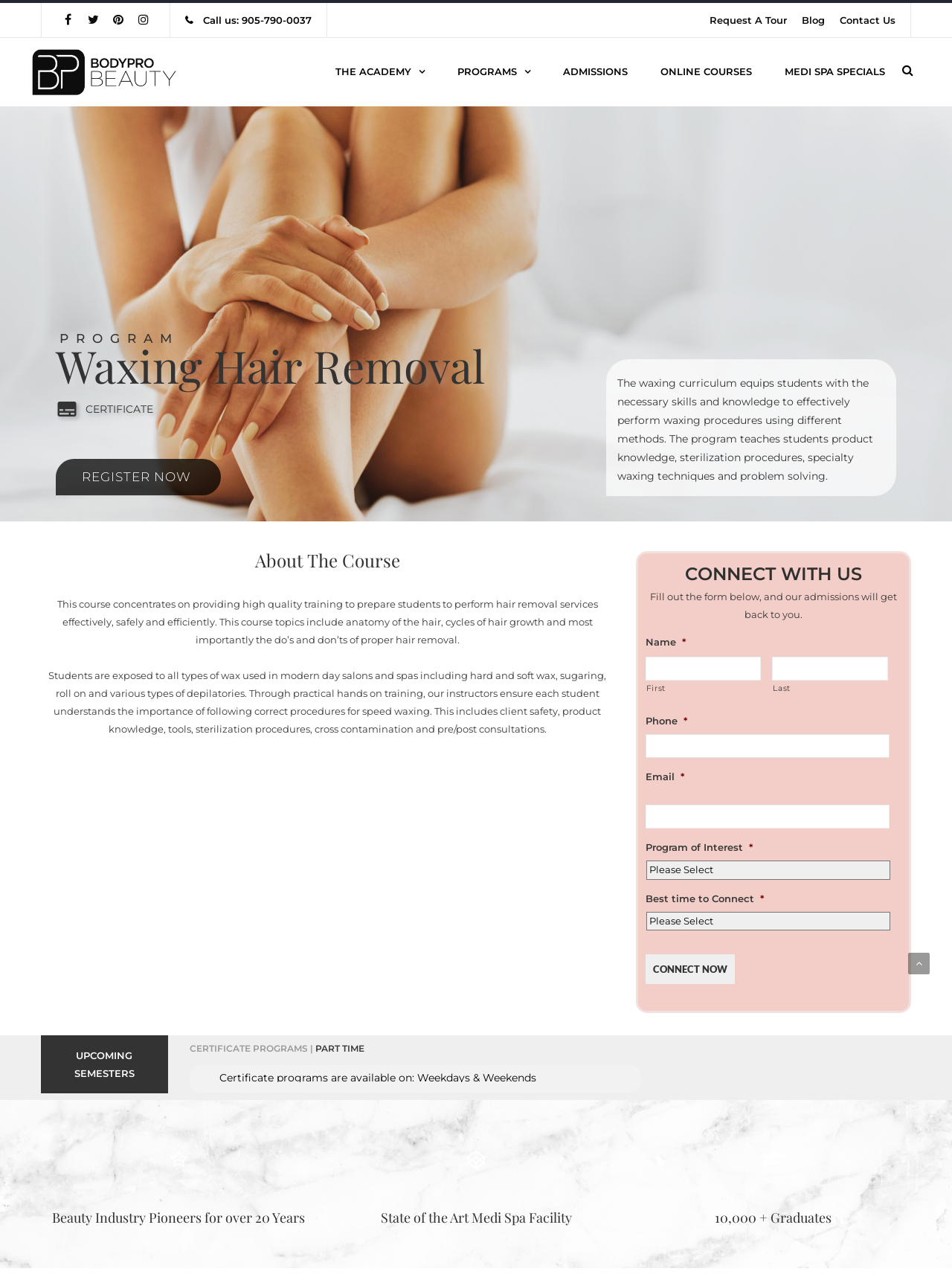Provide the bounding box coordinates for the area that should be clicked to complete the instruction: "Click the 'Connect Now' button".

[0.678, 0.745, 0.771, 0.769]